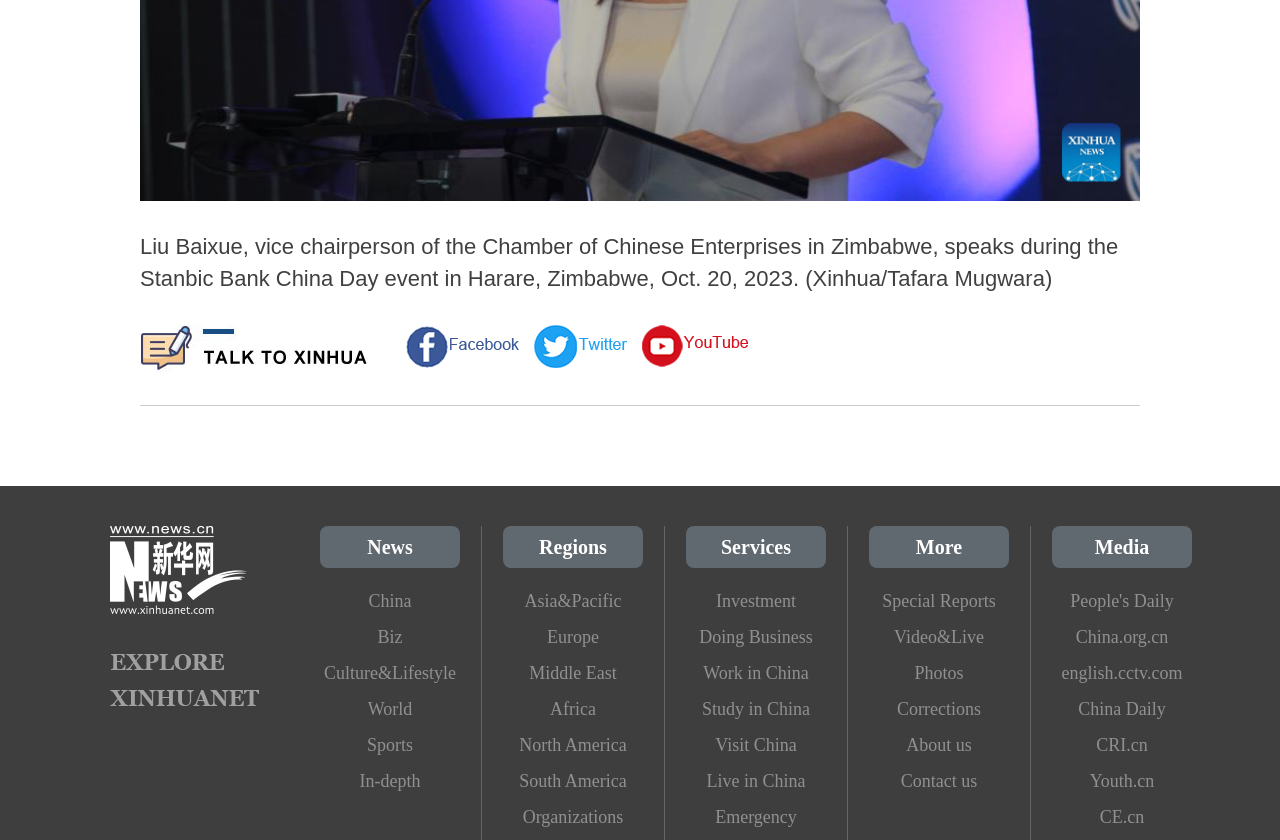Show me the bounding box coordinates of the clickable region to achieve the task as per the instruction: "Read the news about 'Liu Baixue'".

[0.109, 0.279, 0.874, 0.346]